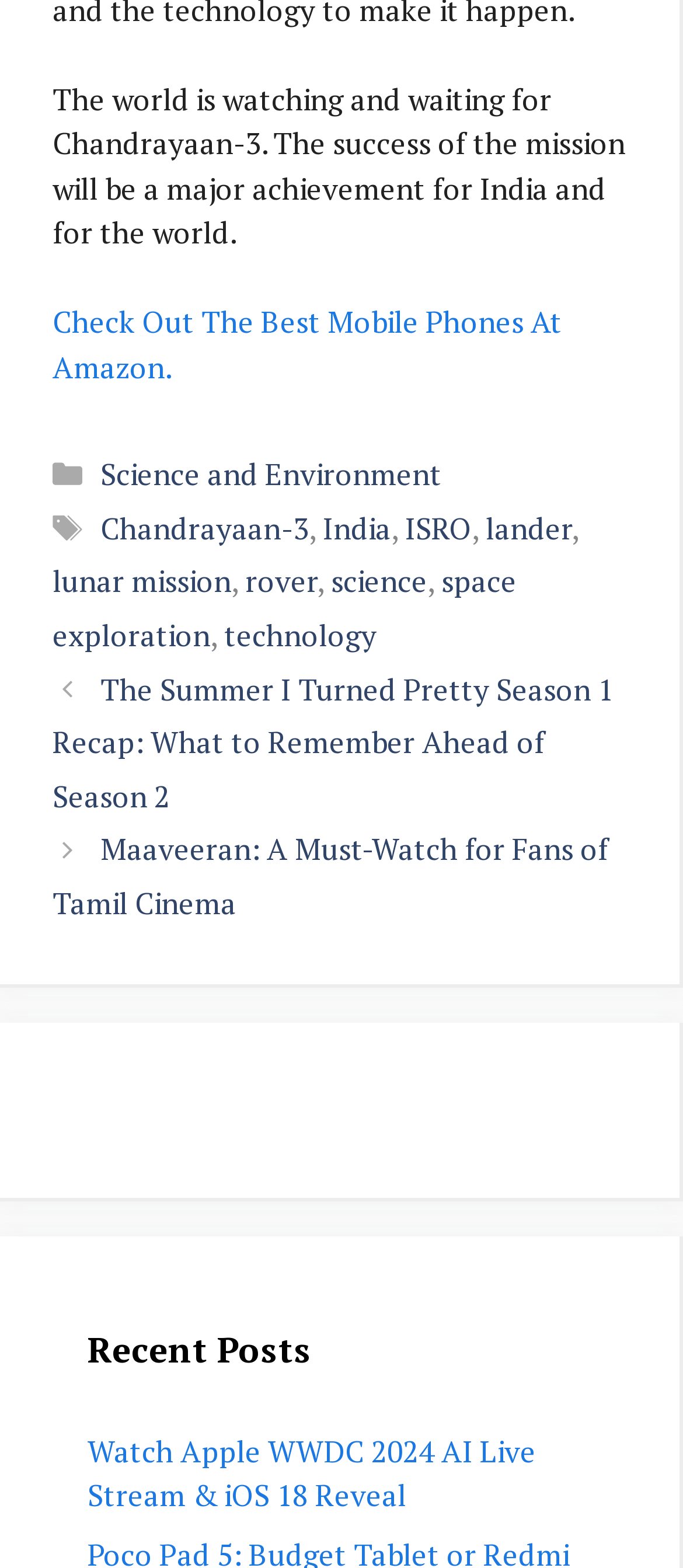Provide a single word or phrase answer to the question: 
What is the topic of the post with the tag 'space exploration'?

Chandrayaan-3